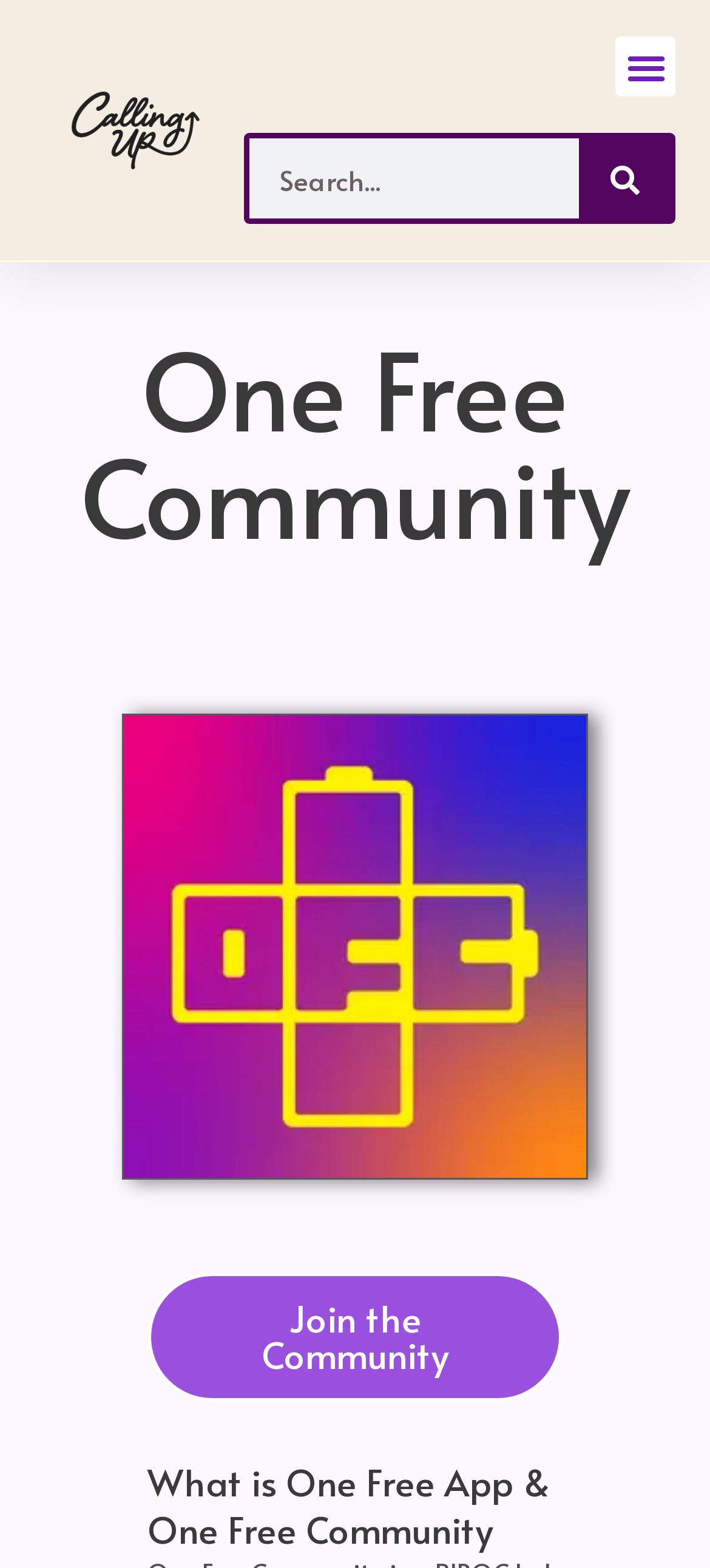Where is the search bar located? Using the information from the screenshot, answer with a single word or phrase.

Top right